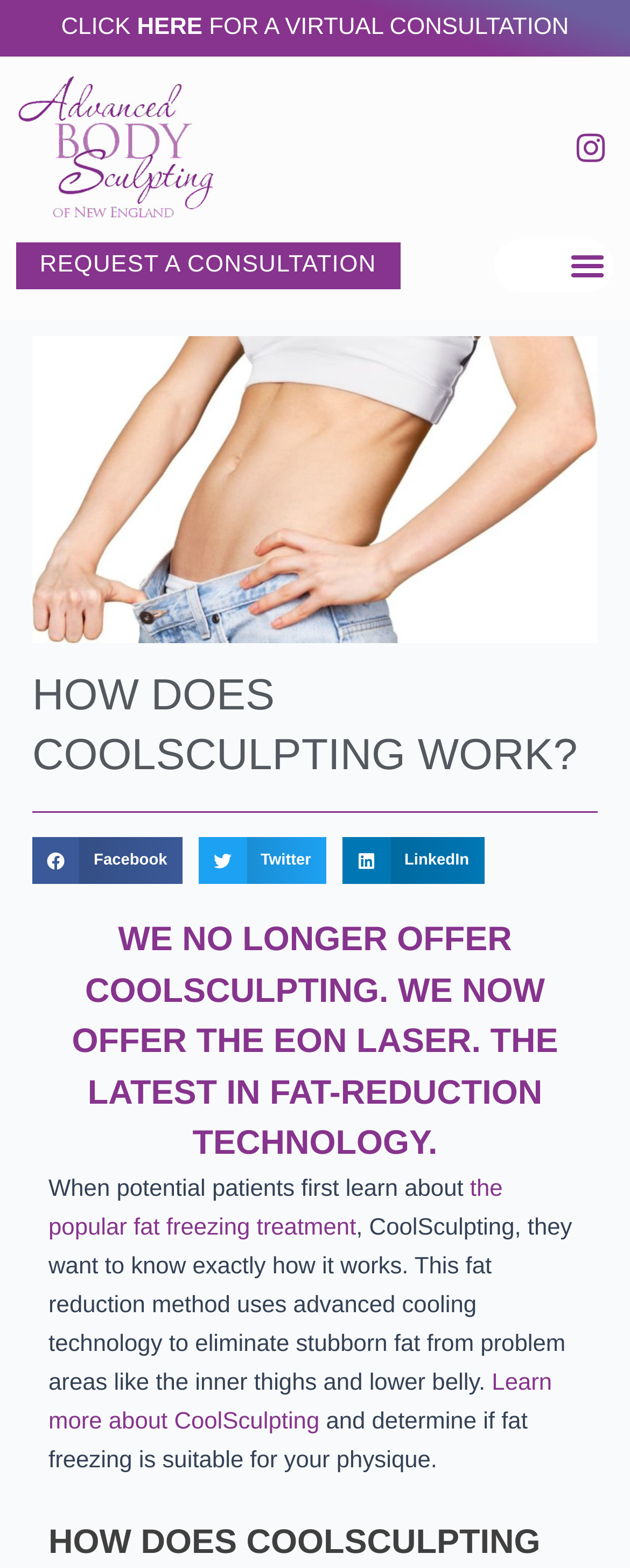Locate the bounding box coordinates of the area you need to click to fulfill this instruction: 'Request a consultation'. The coordinates must be in the form of four float numbers ranging from 0 to 1: [left, top, right, bottom].

[0.026, 0.154, 0.635, 0.184]